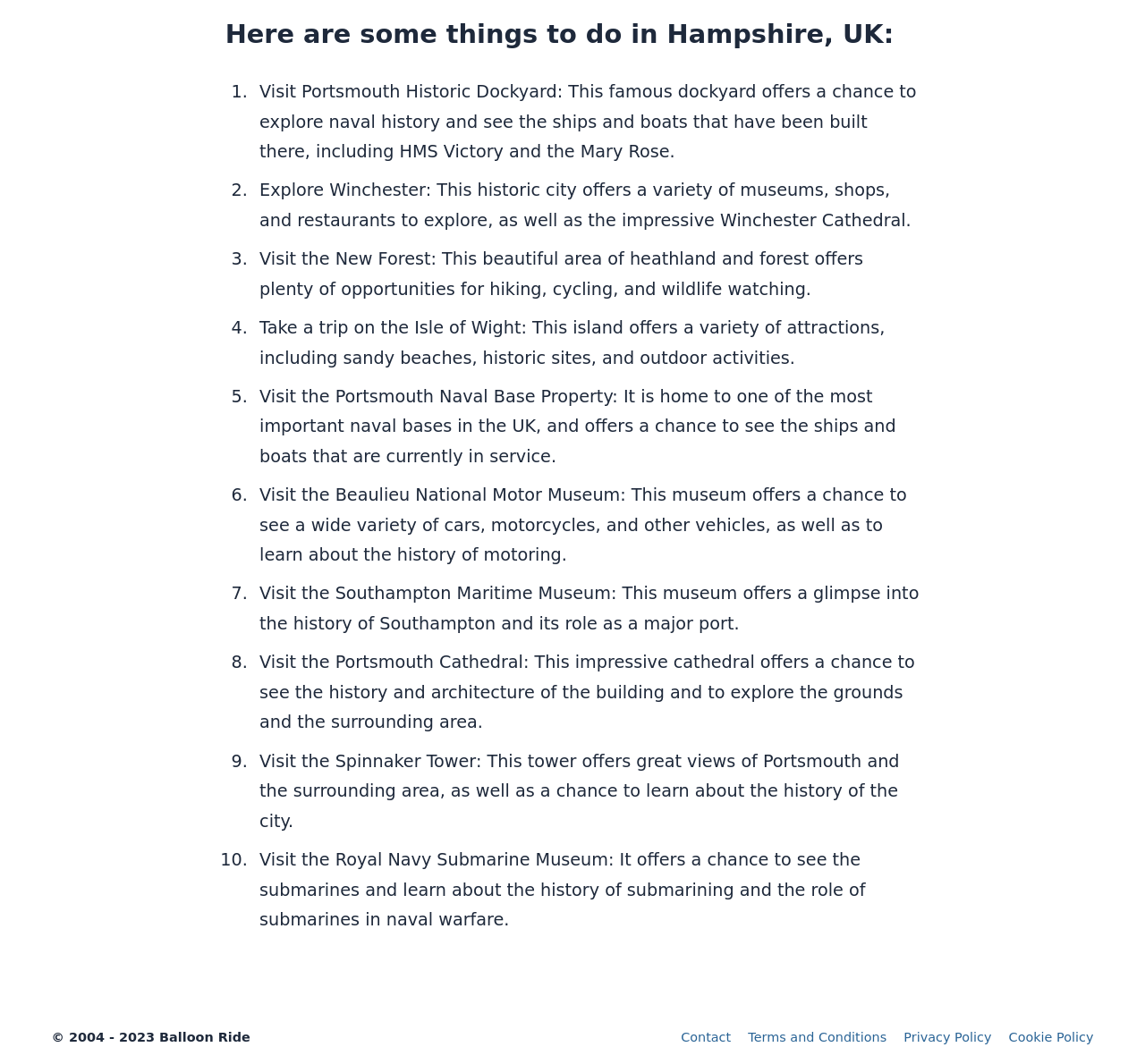Please give a concise answer to this question using a single word or phrase: 
How many things to do in Hampshire are listed?

10